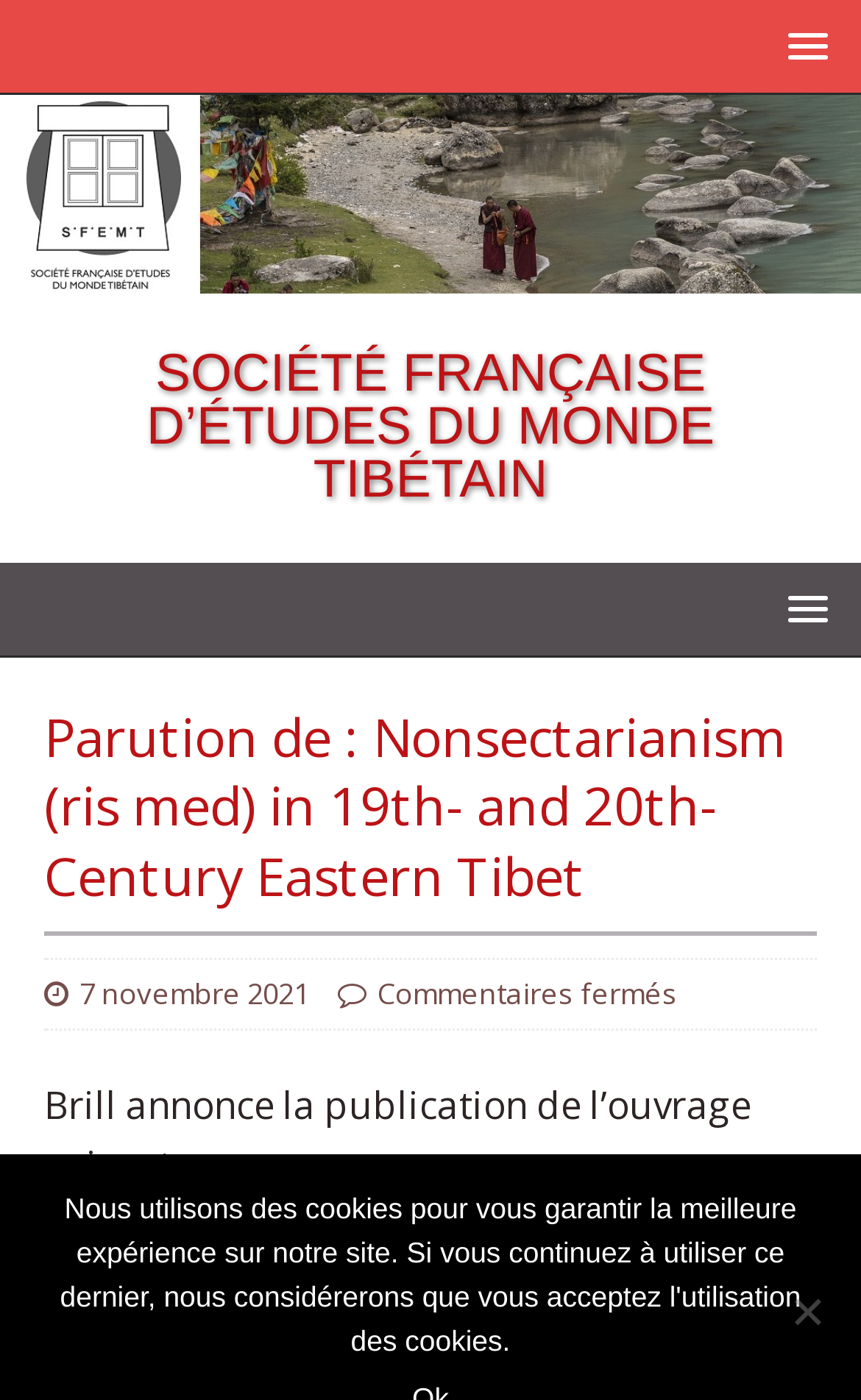Summarize the contents and layout of the webpage in detail.

The webpage appears to be a publication announcement page, specifically for the book "Nonsectarianism (ris med) in 19th- and 20th-Century Eastern Tibet" by the Société Française d’Études du Monde Tibétain.

At the top of the page, there is a link to the Société Française d’Études du Monde Tibétain, accompanied by an image of the organization's logo. Below this, there is a prominent heading with the same organization's name.

The main content of the page is divided into two sections. On the left, there is a header section with a heading that reads "Parution de : Nonsectarianism (ris med) in 19th- and 20th-Century Eastern Tibet". Below this heading, there is a link to the publication date, "7 novembre 2021", and a note that comments are closed.

On the right side of the page, there is a block of text that announces the publication of the book, stating "Brill annonce la publication de l’ouvrage suivant :". This is followed by a period at the bottom of the page.

There are two menu links at the top and middle of the page, respectively, which are not explicitly labeled. Additionally, there is a small generic element at the bottom right corner of the page with the text "Non".